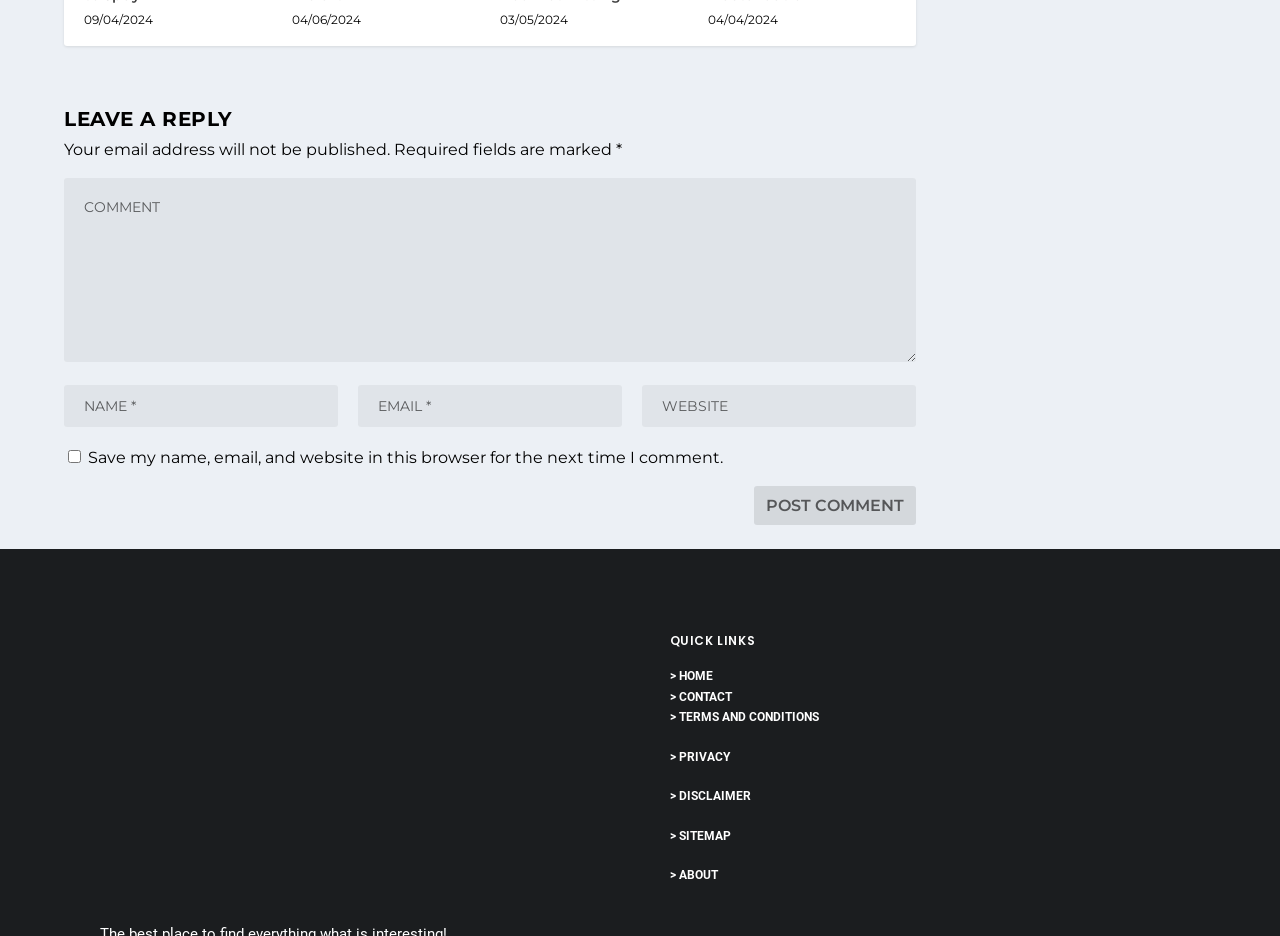Specify the bounding box coordinates of the element's region that should be clicked to achieve the following instruction: "Post a comment". The bounding box coordinates consist of four float numbers between 0 and 1, in the format [left, top, right, bottom].

[0.589, 0.505, 0.716, 0.546]